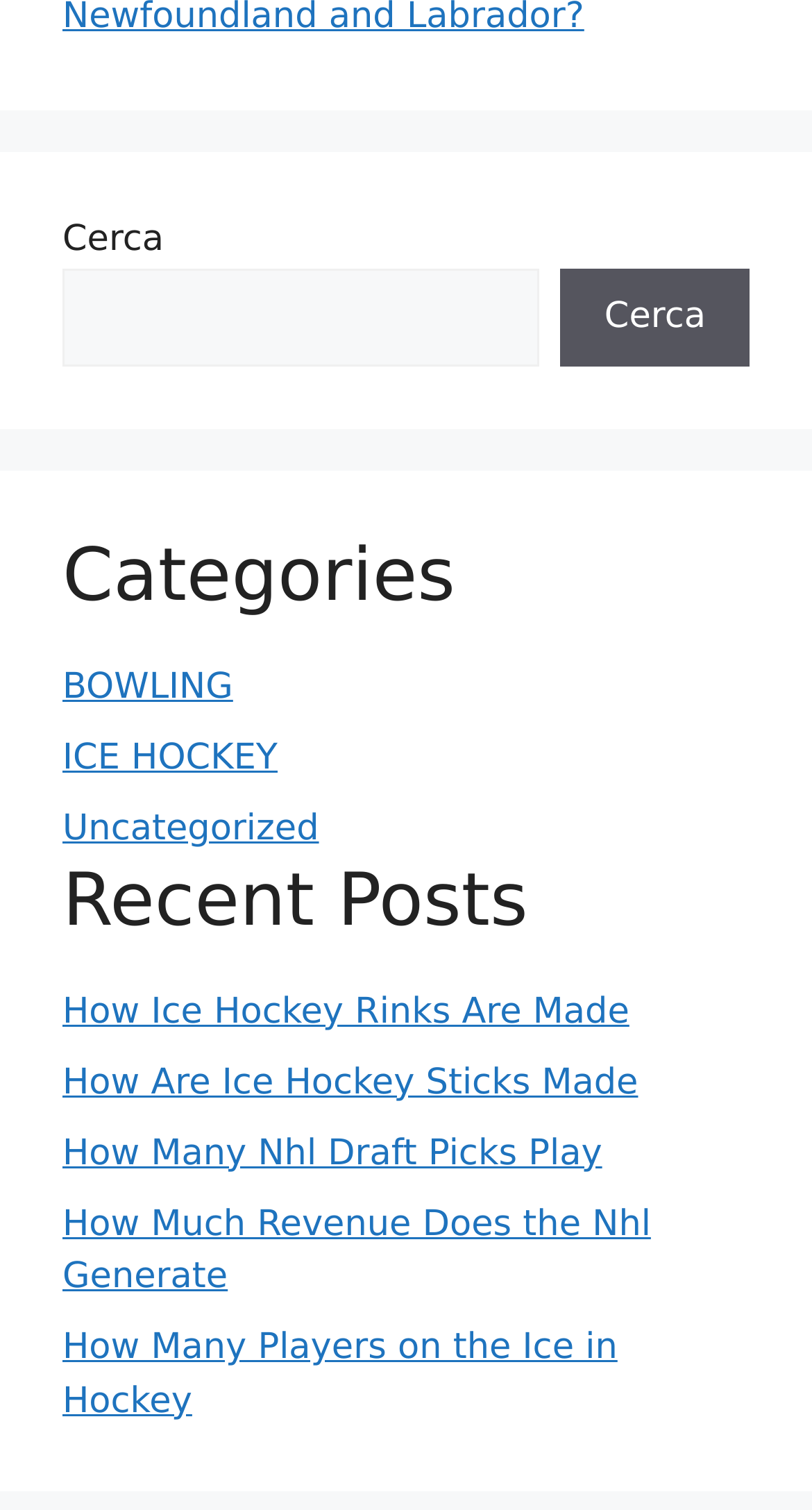What is the search button text?
Please answer the question as detailed as possible.

The search button is located in the top section of the webpage, and its text is 'Cerca', which is Italian for 'Search'.